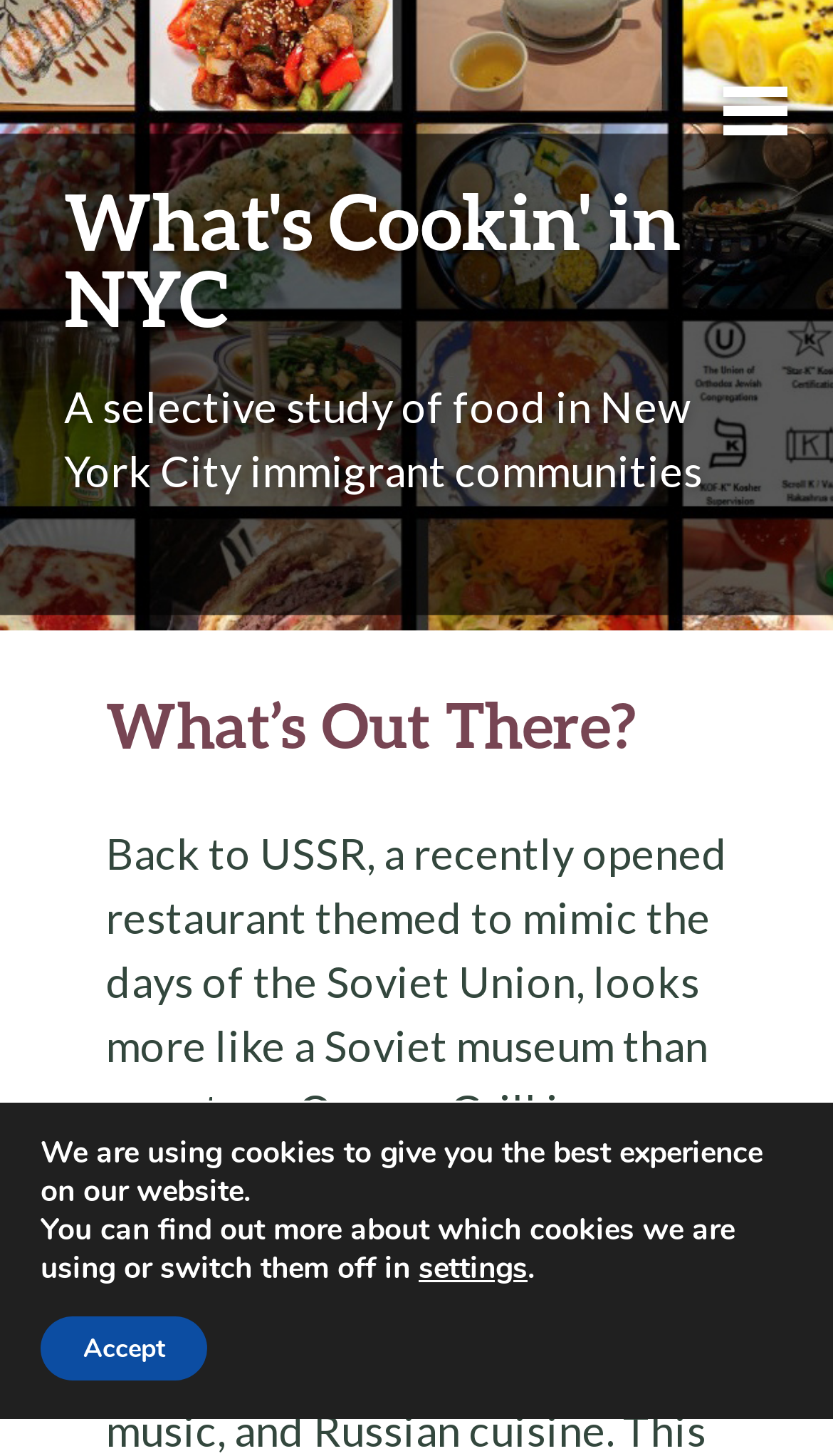Summarize the webpage with intricate details.

The webpage is titled "What's Cookin' in NYC" and has a heading with the same name at the top-left corner. Below the title, there is a brief description of the webpage, "A selective study of food in New York City immigrant communities". 

On the top-right corner, there is a heading with an icon, followed by another heading "What’s Out There?".

At the bottom of the page, there is a GDPR Cookie Banner that spans the entire width of the page. The banner contains two paragraphs of text, explaining the use of cookies on the website. Below the text, there are two buttons, "settings" and "Accept", positioned side by side. The "Accept" button is located on the left, while the "settings" button is on the right.